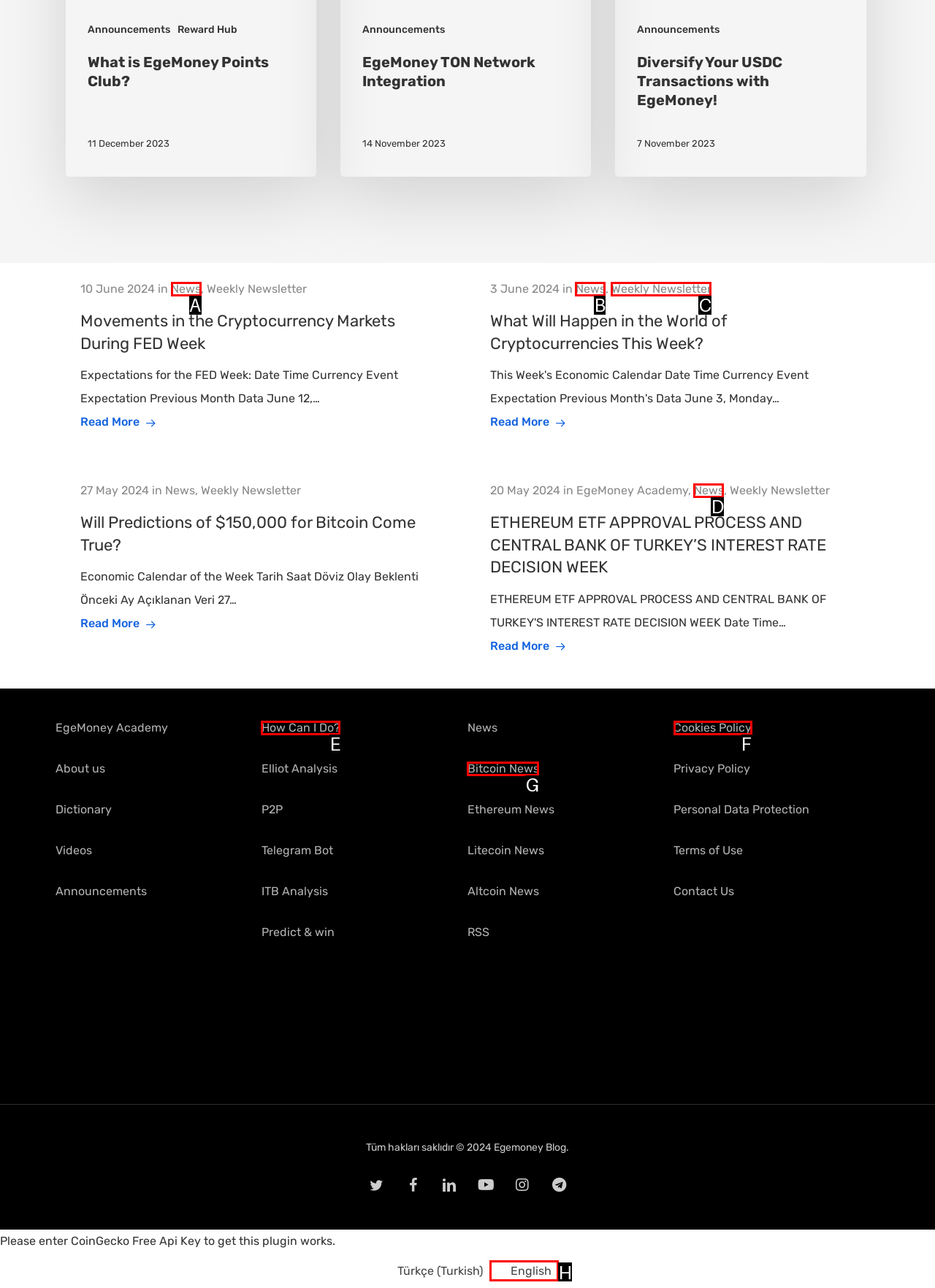Determine the HTML element that best aligns with the description: Website by M7th
Answer with the appropriate letter from the listed options.

None